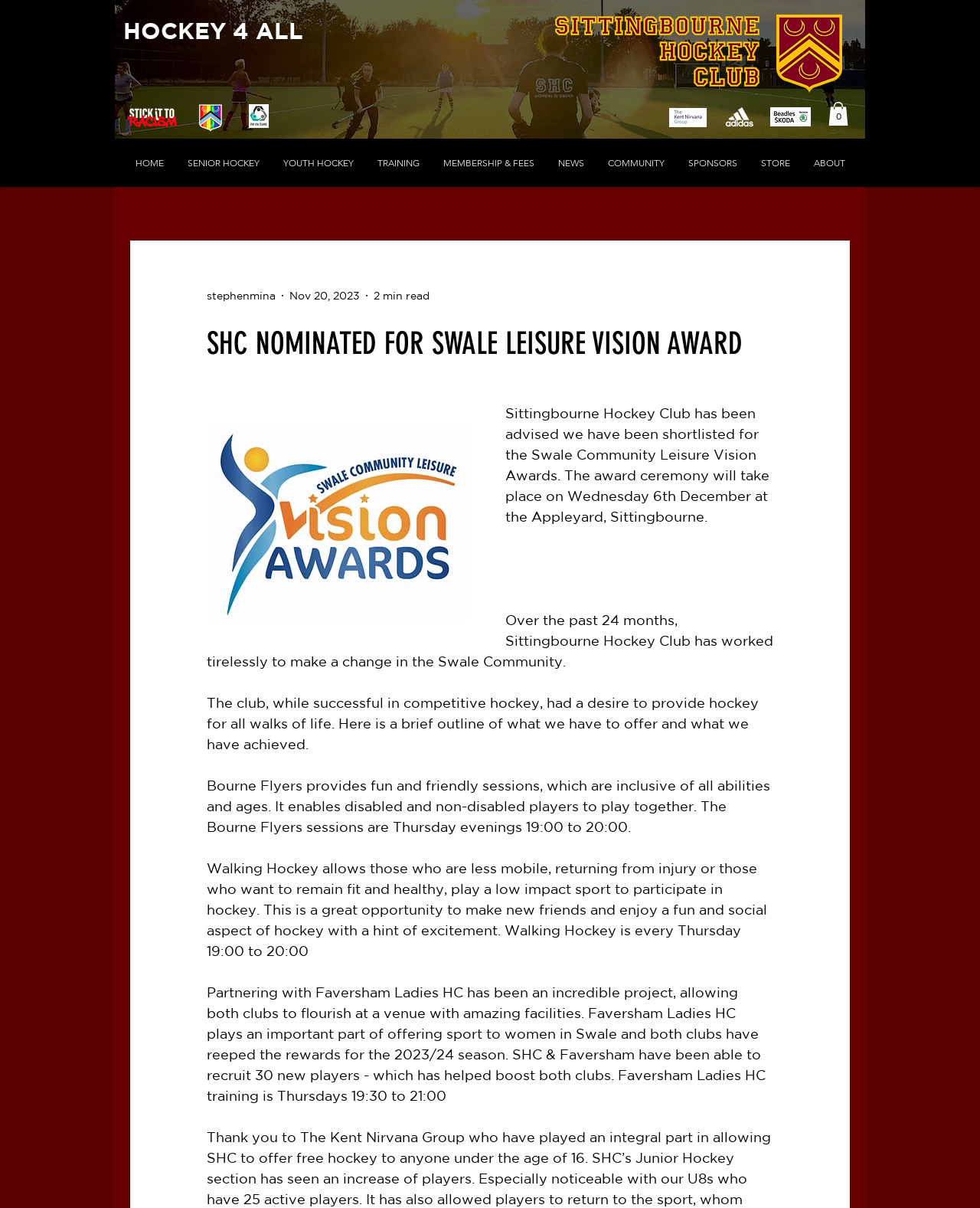Please find and generate the text of the main header of the webpage.

HOCKEY 4 ALL